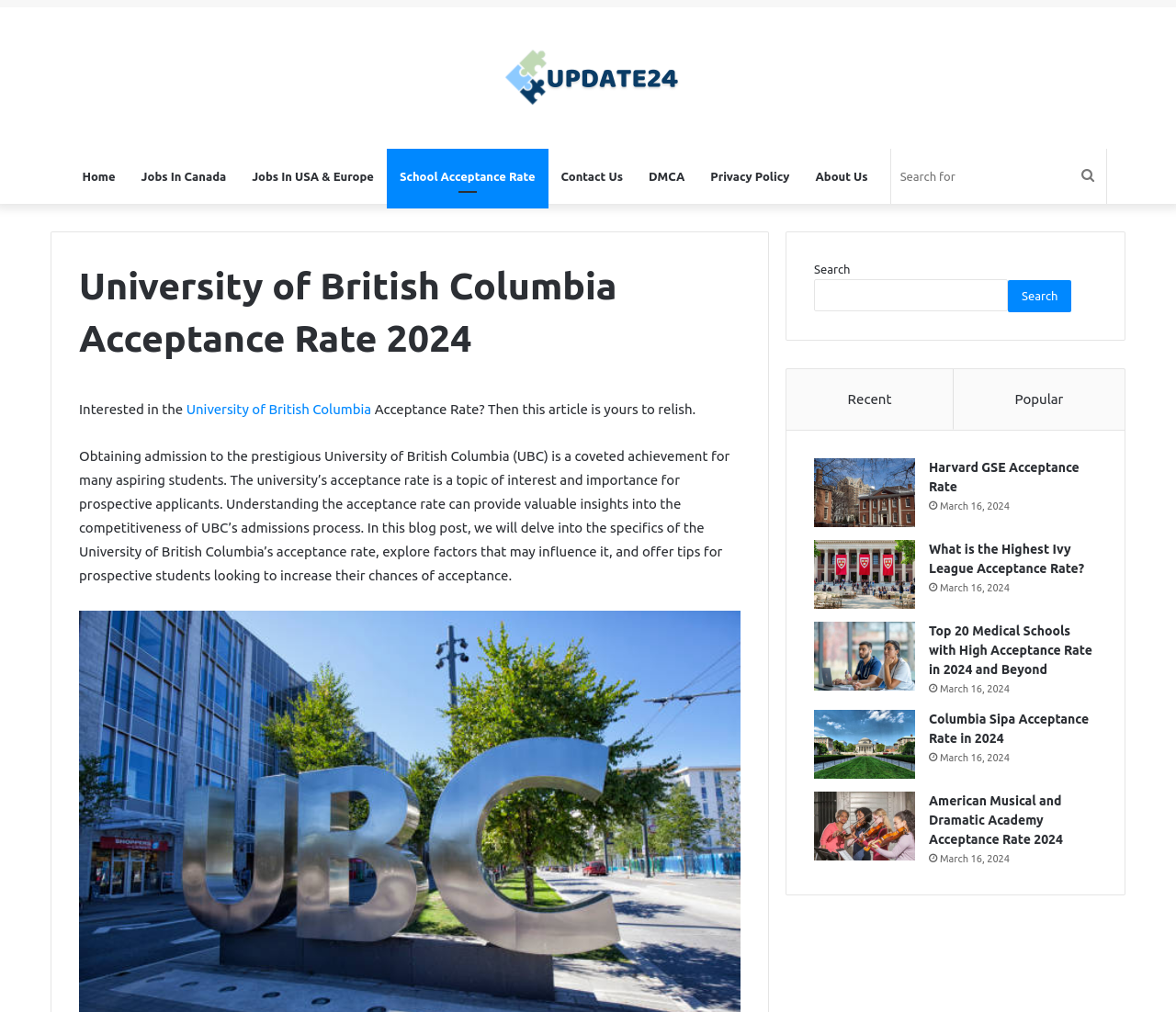What is the topic of the article?
Please provide a comprehensive and detailed answer to the question.

The article's heading and content discuss the acceptance rate of the University of British Columbia, indicating that the topic of the article is university acceptance rates.